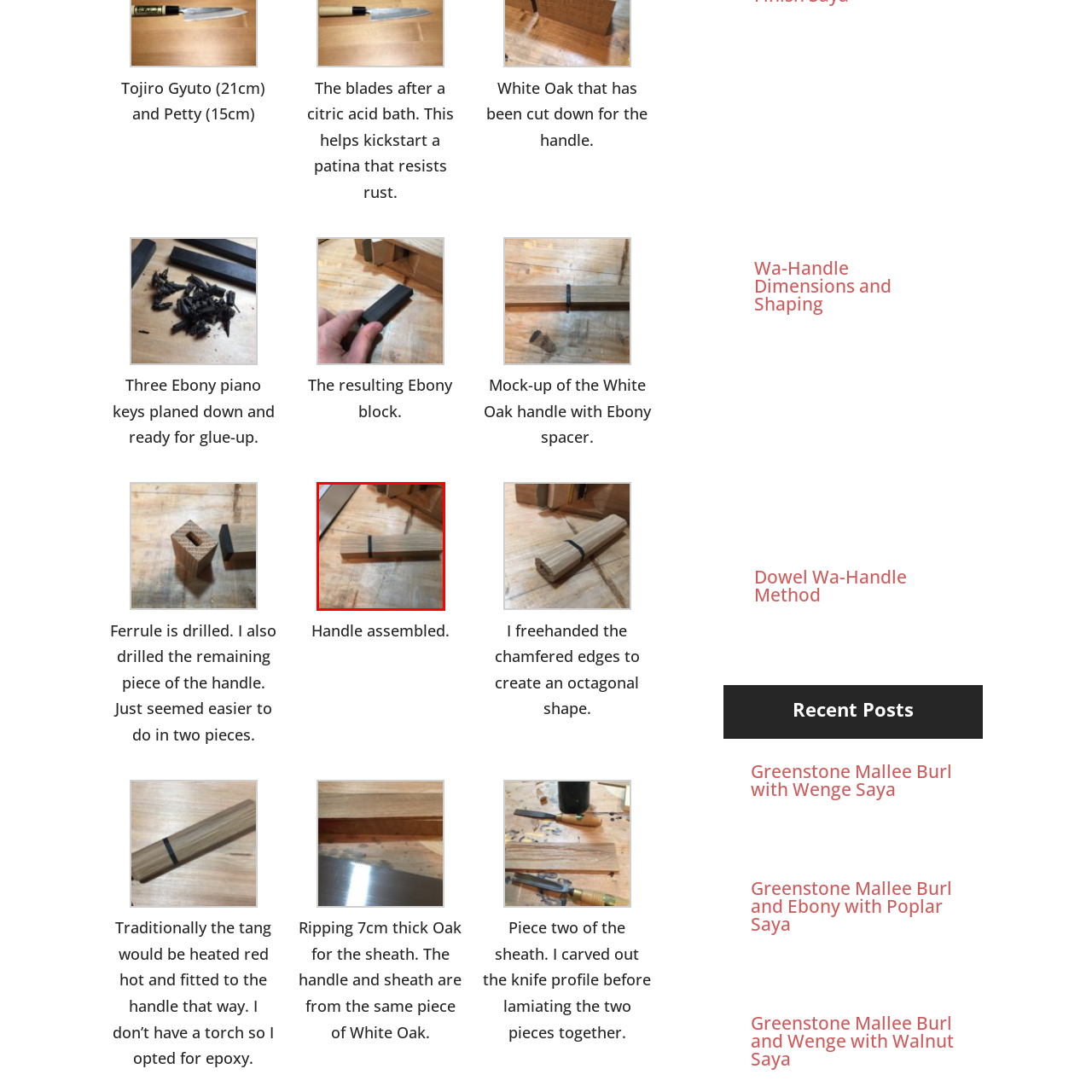Please look at the highlighted area within the red border and provide the answer to this question using just one word or phrase: 
What is the purpose of the rubber band?

To secure the wood strips